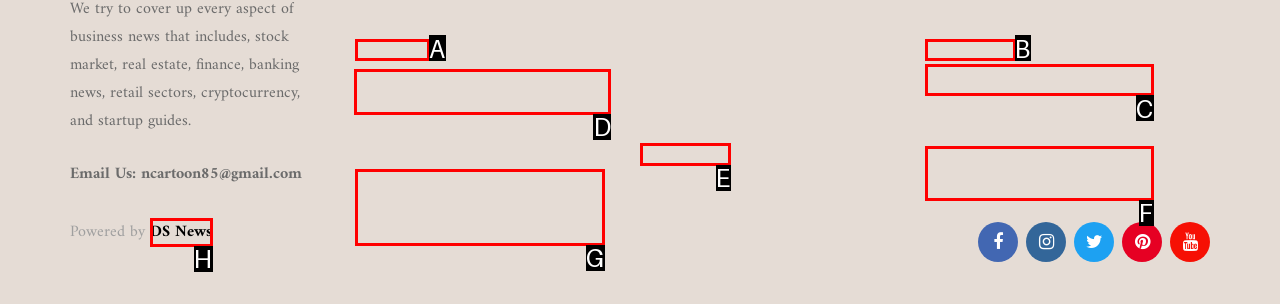Select the letter associated with the UI element you need to click to perform the following action: Read about Why Pick 850mAh of Hayati Pro Ultra - Rechargeable Battery
Reply with the correct letter from the options provided.

D